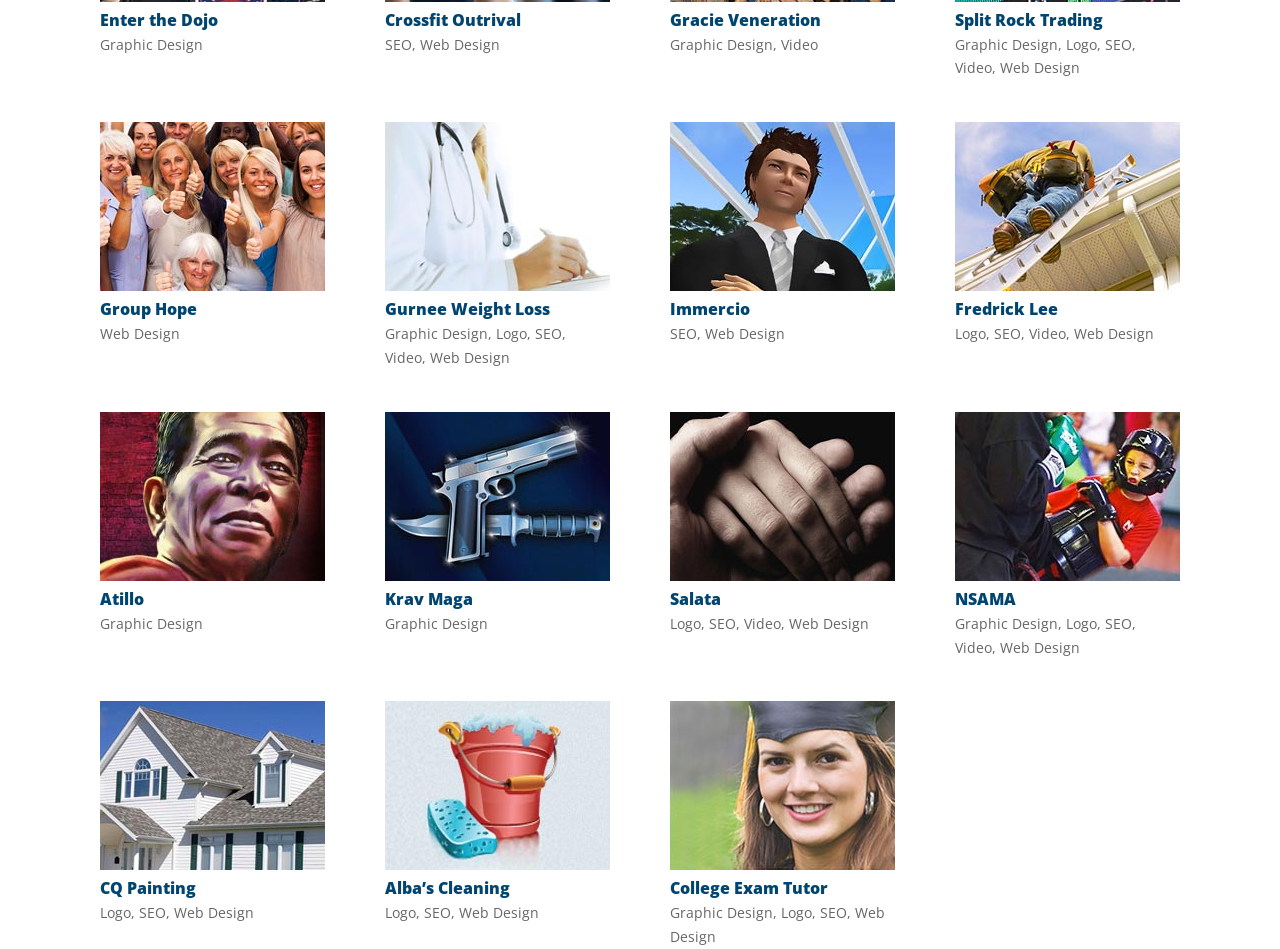Can you pinpoint the bounding box coordinates for the clickable element required for this instruction: "Discover Immercio"? The coordinates should be four float numbers between 0 and 1, i.e., [left, top, right, bottom].

[0.523, 0.129, 0.699, 0.307]